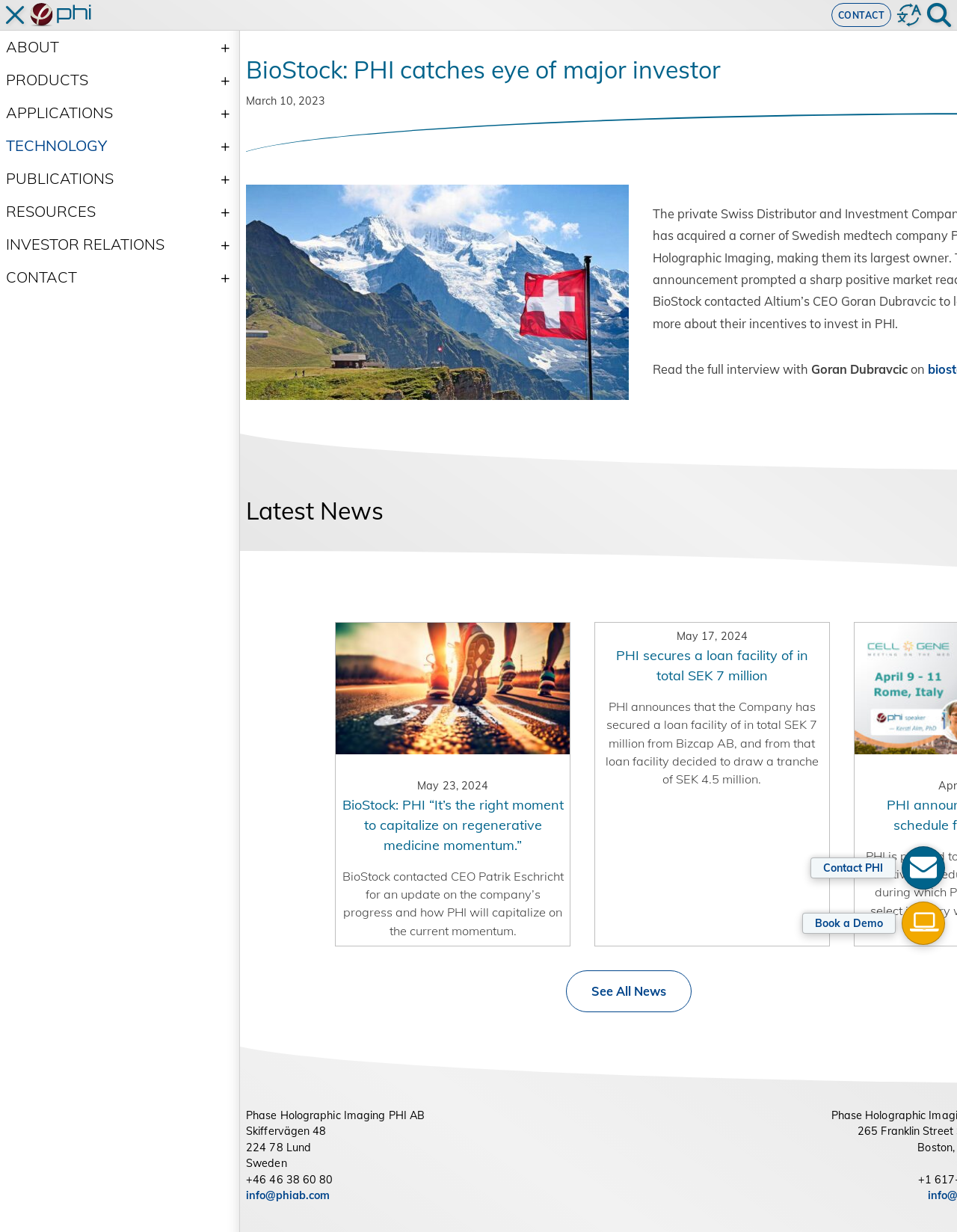Please give the bounding box coordinates of the area that should be clicked to fulfill the following instruction: "Contact PHI". The coordinates should be in the format of four float numbers from 0 to 1, i.e., [left, top, right, bottom].

[0.847, 0.696, 0.936, 0.713]